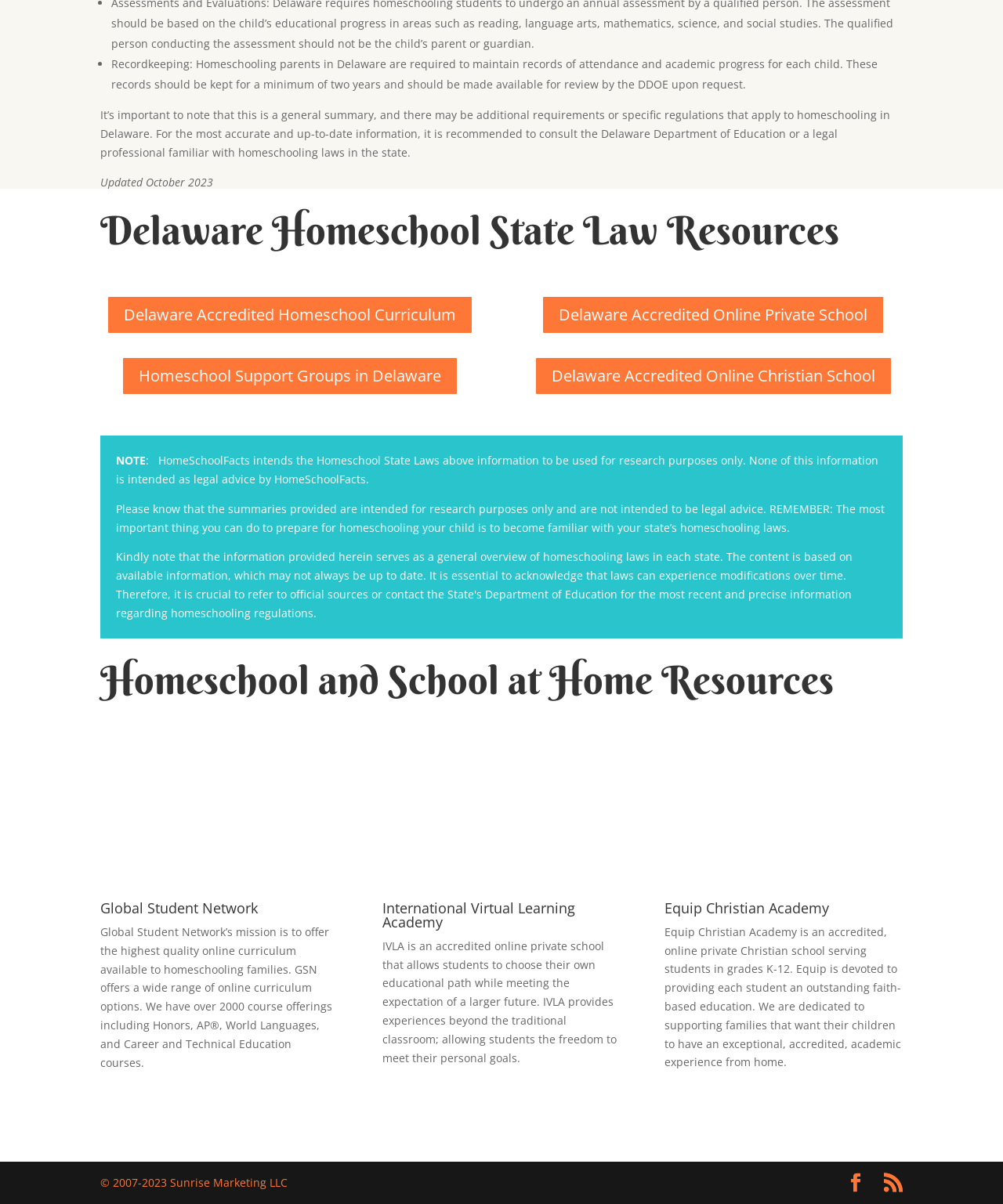What is the copyright year range of the webpage?
Based on the visual details in the image, please answer the question thoroughly.

The StaticText element with the text '© 2007-2023 Sunrise Marketing LLC' indicates that the webpage's copyright year range is from 2007 to 2023.